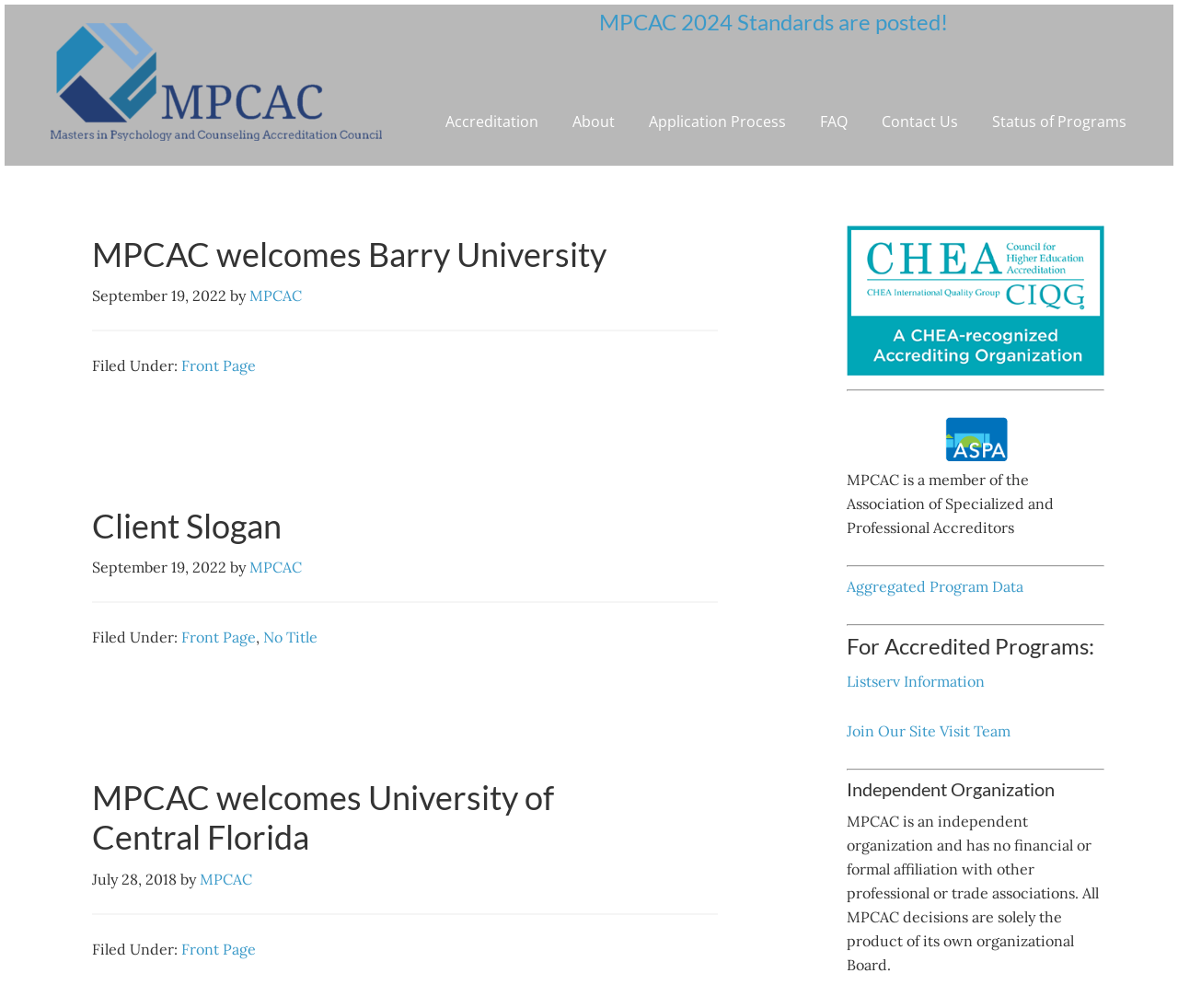What is the purpose of MPCAC?
Using the picture, provide a one-word or short phrase answer.

Accreditation